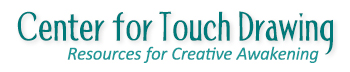Answer the question below using just one word or a short phrase: 
What kind of design does the logo of the Center for Touch Drawing feature?

Simple yet inviting